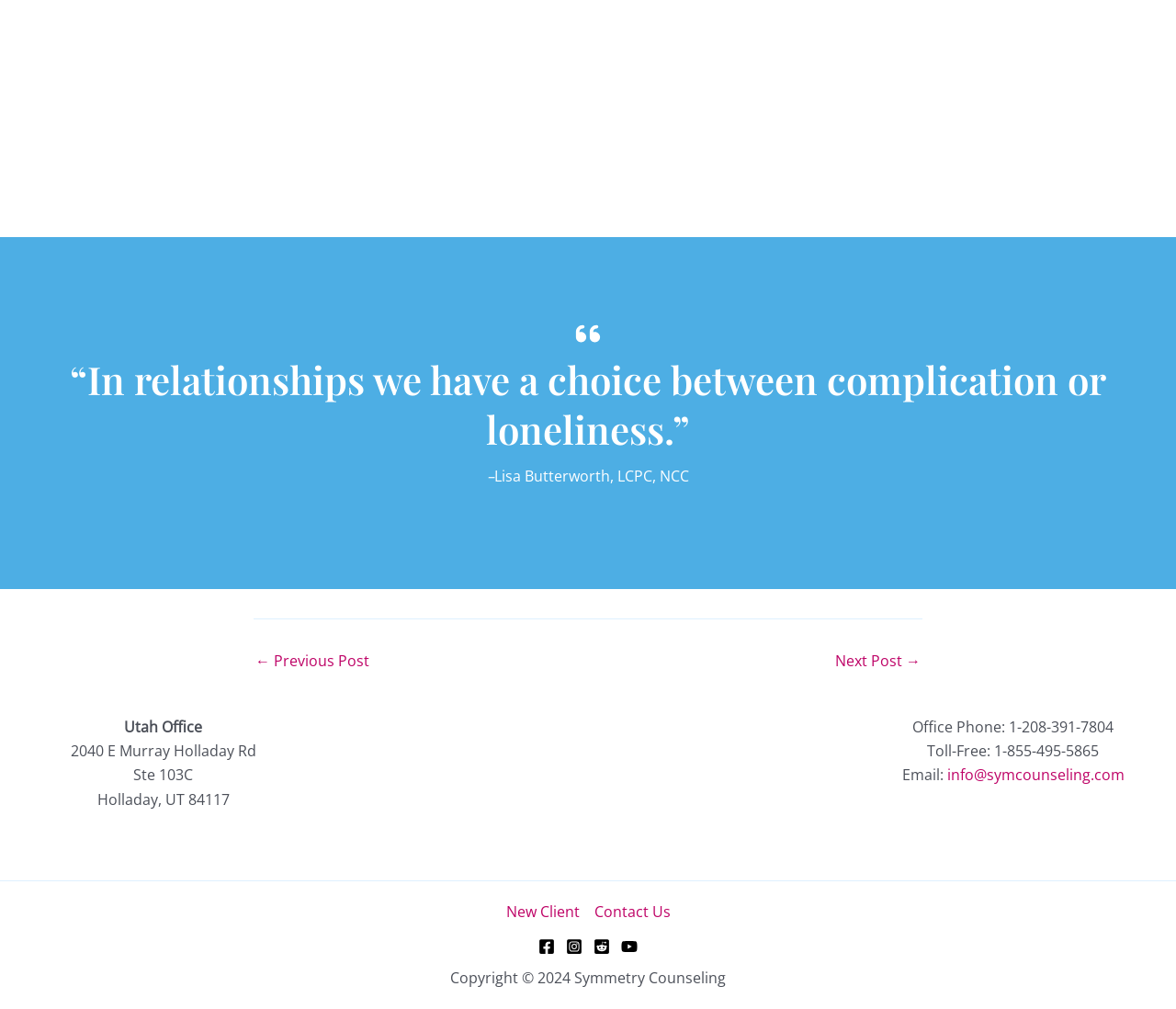What social media platforms are linked on the webpage?
Could you answer the question with a detailed and thorough explanation?

I found the social media platforms linked on the webpage by looking at the link elements with the text 'Facebook', 'Instagram', 'Reddit', and 'YouTube' which are located at the bottom of the page.